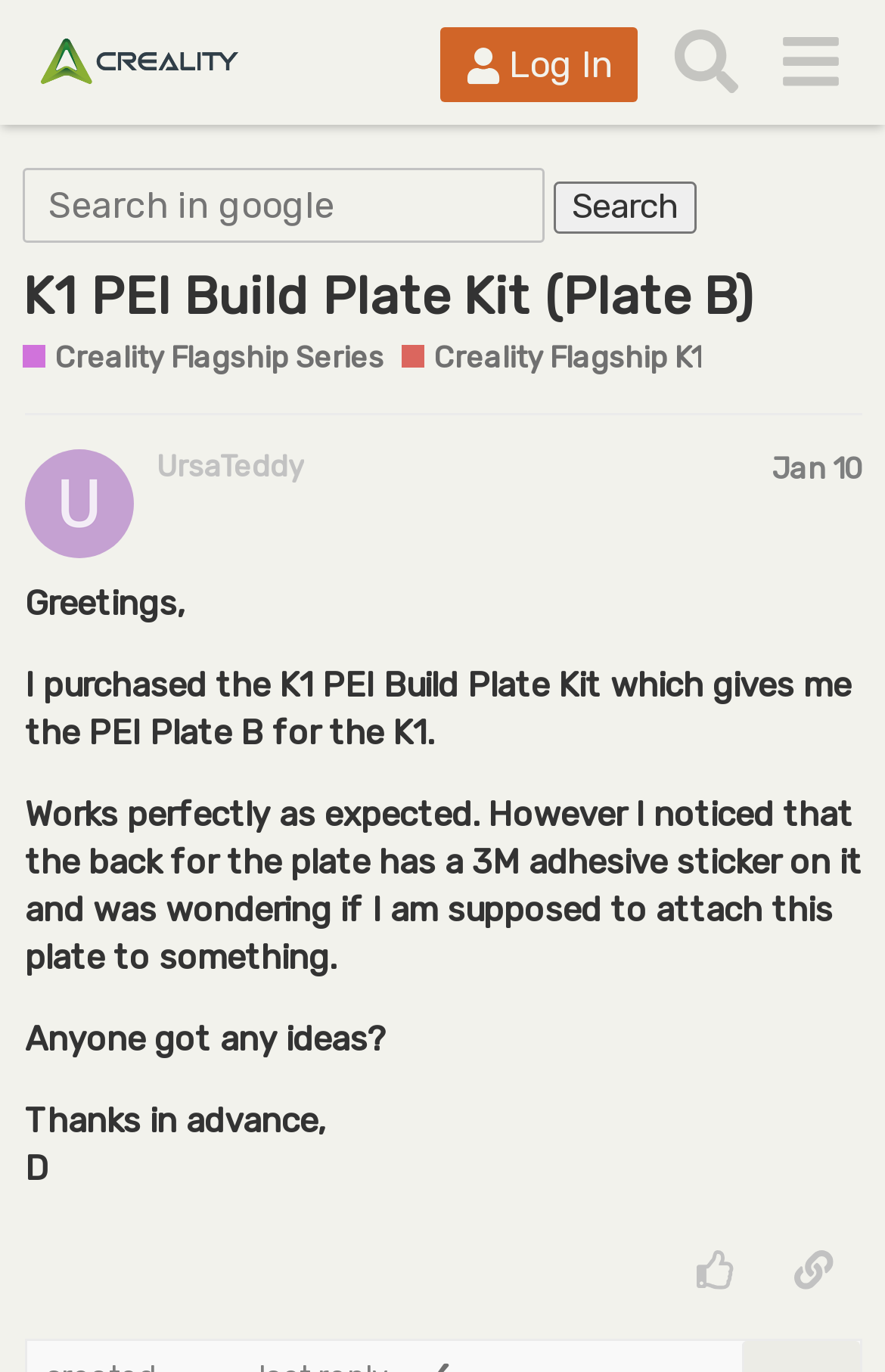What is the user seeking from others?
Deliver a detailed and extensive answer to the question.

The user is seeking ideas from others, as mentioned in the text 'Anyone got any ideas?' which suggests that the user is looking for suggestions or advice from others.